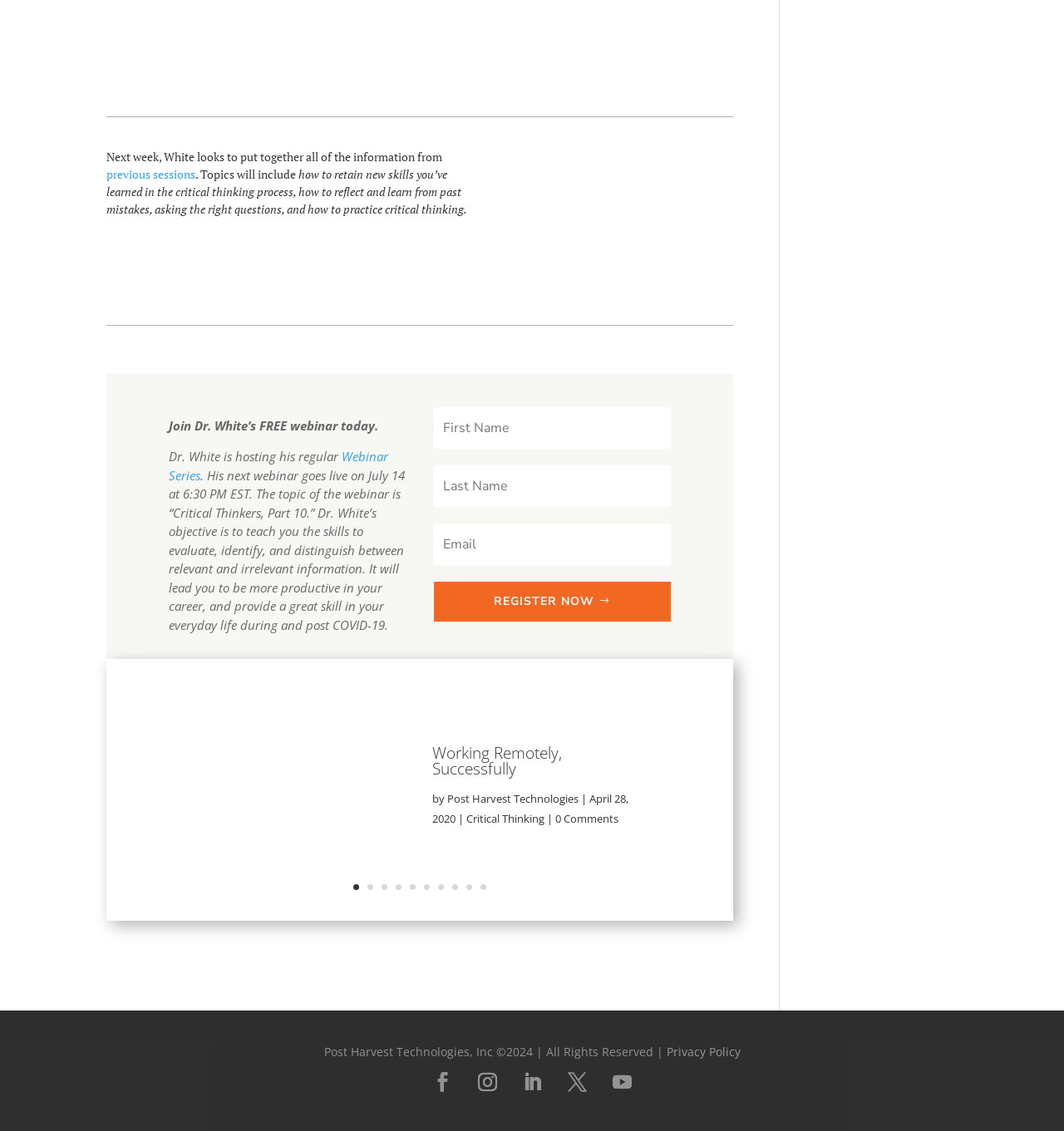Based on the element description: "Follow", identify the bounding box coordinates for this UI element. The coordinates must be four float numbers between 0 and 1, listed as [left, top, right, bottom].

[0.398, 0.94, 0.434, 0.974]